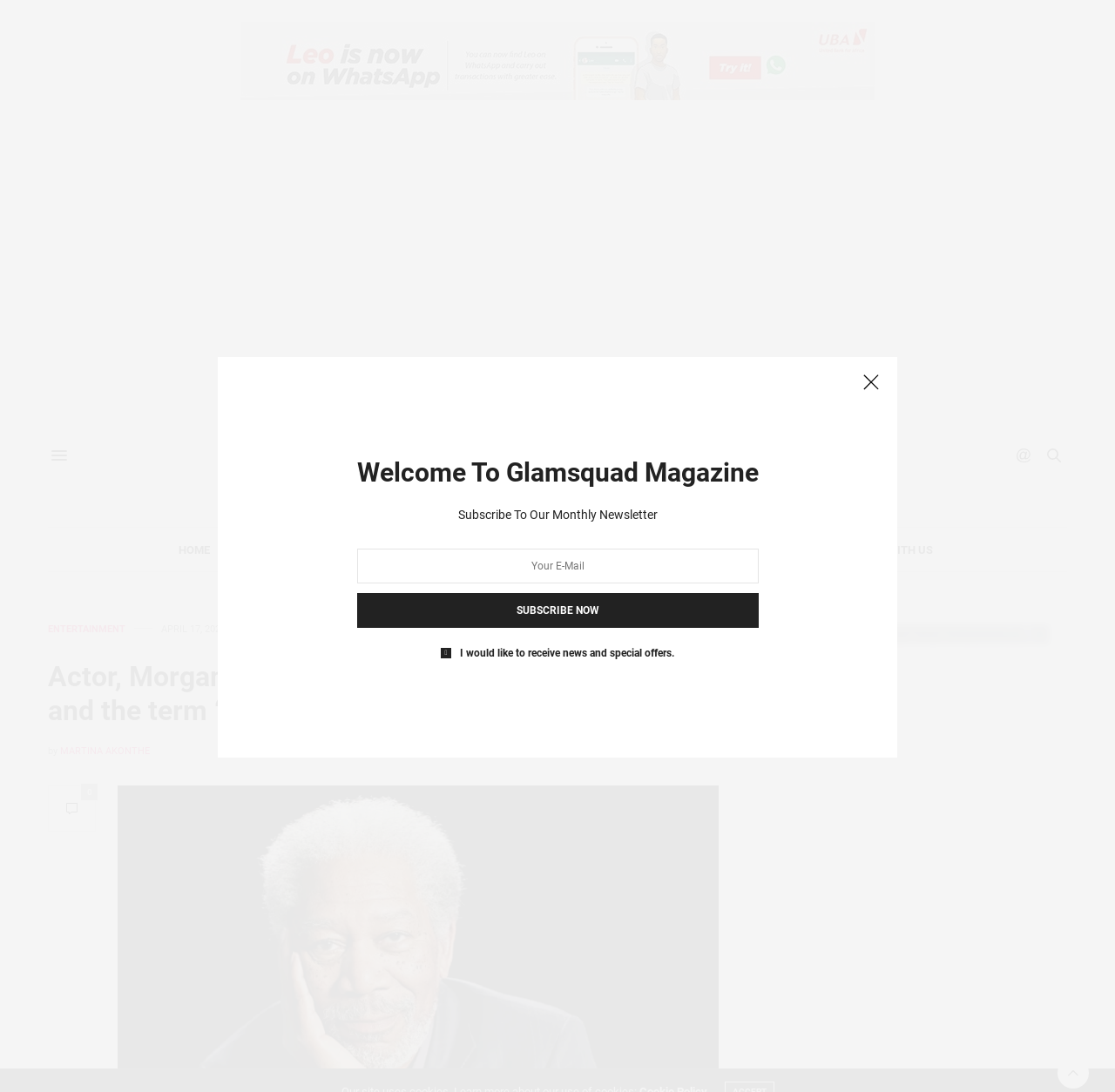Kindly determine the bounding box coordinates for the area that needs to be clicked to execute this instruction: "Close the popup".

[0.766, 0.335, 0.797, 0.367]